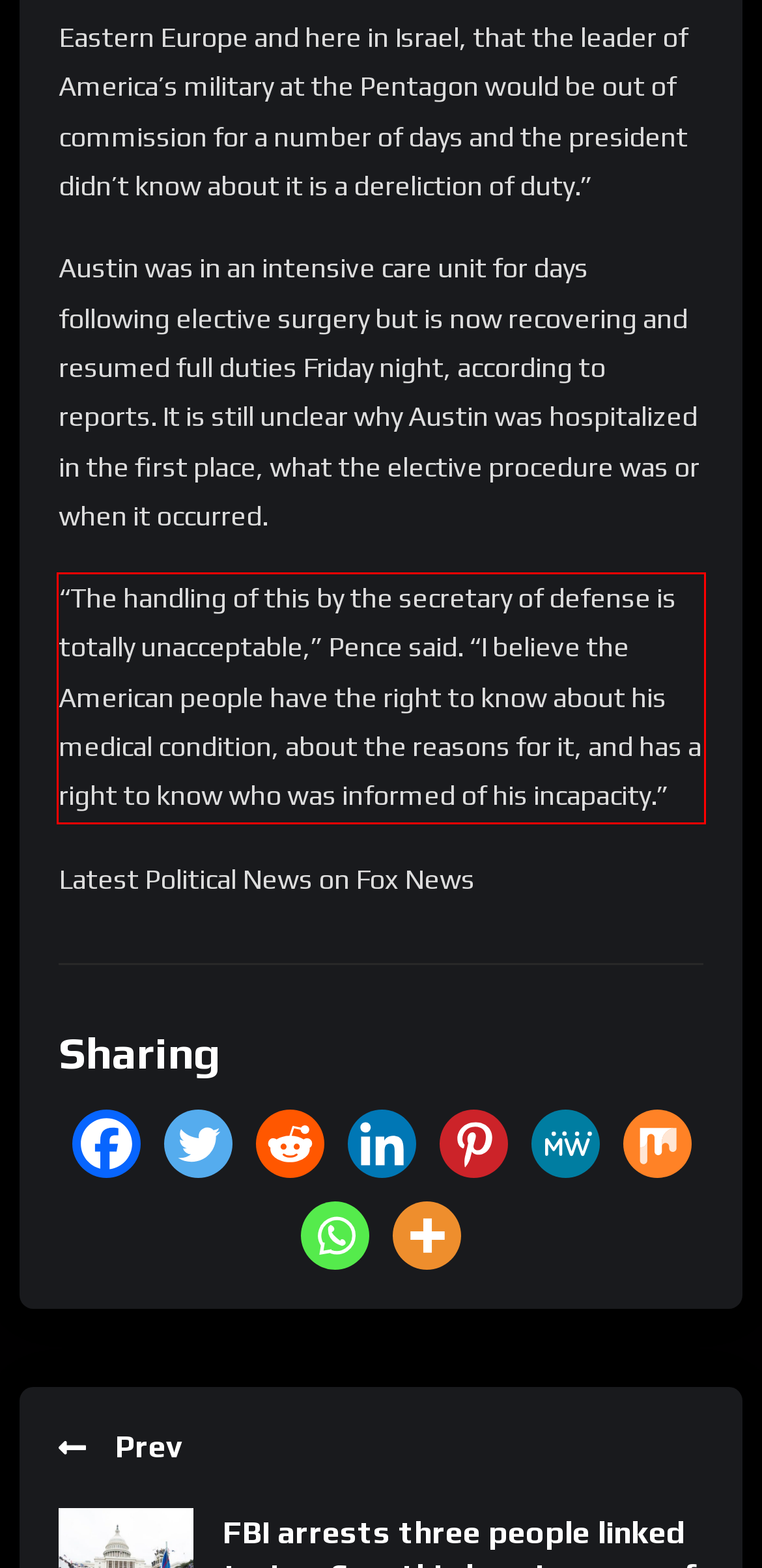Given the screenshot of a webpage, identify the red rectangle bounding box and recognize the text content inside it, generating the extracted text.

“The handling of this by the secretary of defense is totally unacceptable,” Pence said. “I believe the American people have the right to know about his medical condition, about the reasons for it, and has a right to know who was informed of his incapacity.”